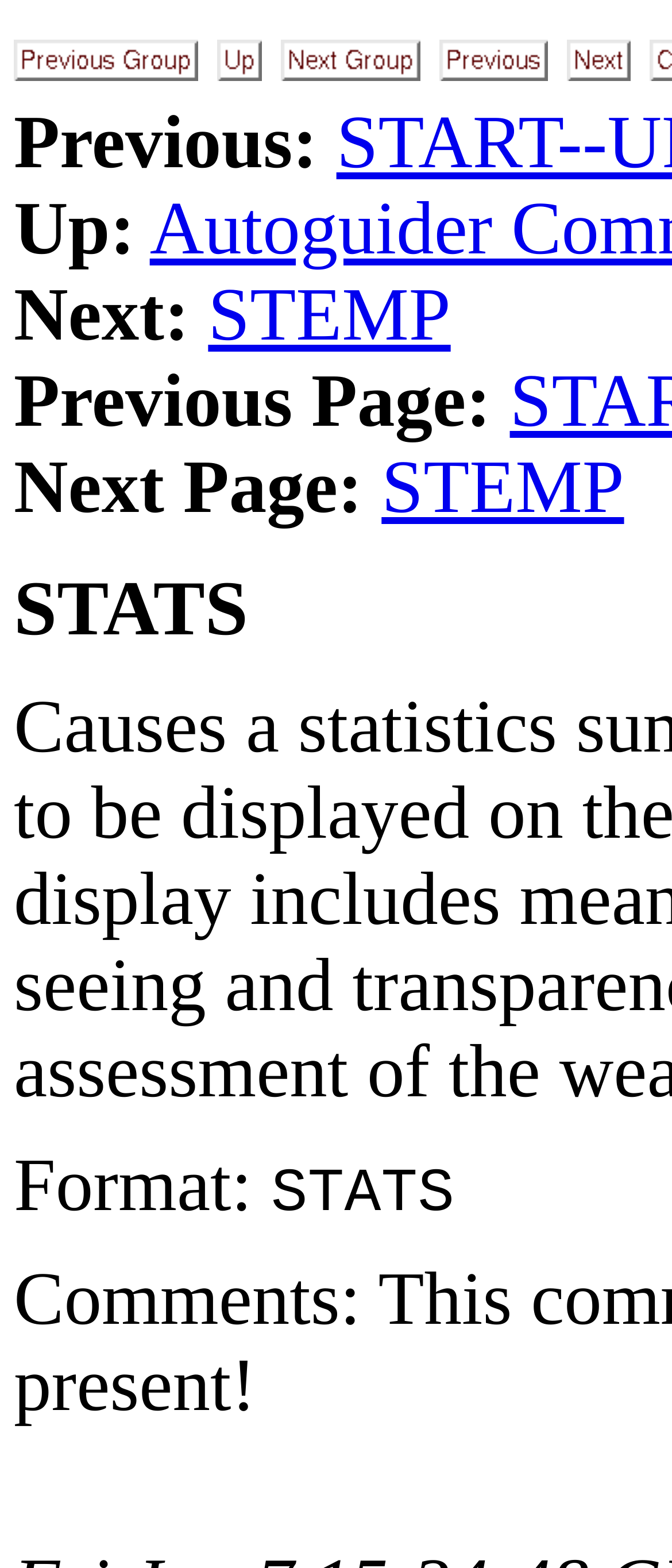Provide an in-depth caption for the webpage.

The webpage is titled "STATS" and features a series of links and images arranged horizontally across the top of the page. There are five links, each accompanied by an image, spaced evenly apart from each other. 

Below these links, there are several lines of text. The first line contains three static text elements: "Previous:", "Up:", and "Next:". The "Previous:" and "Next:" elements are positioned on the left side of the page, while "Up:" is located slightly to the right of center.

On the next line, there is a link labeled "STEMP" positioned to the right of center, with the static text "Previous Page:" located on the left side of the page. 

The following line contains another instance of the "STEMP" link, this time positioned on the right side of the page, with the static text "Next Page:" located on the left side.

Finally, at the bottom of the page, there is a single line of static text labeled "Format:".